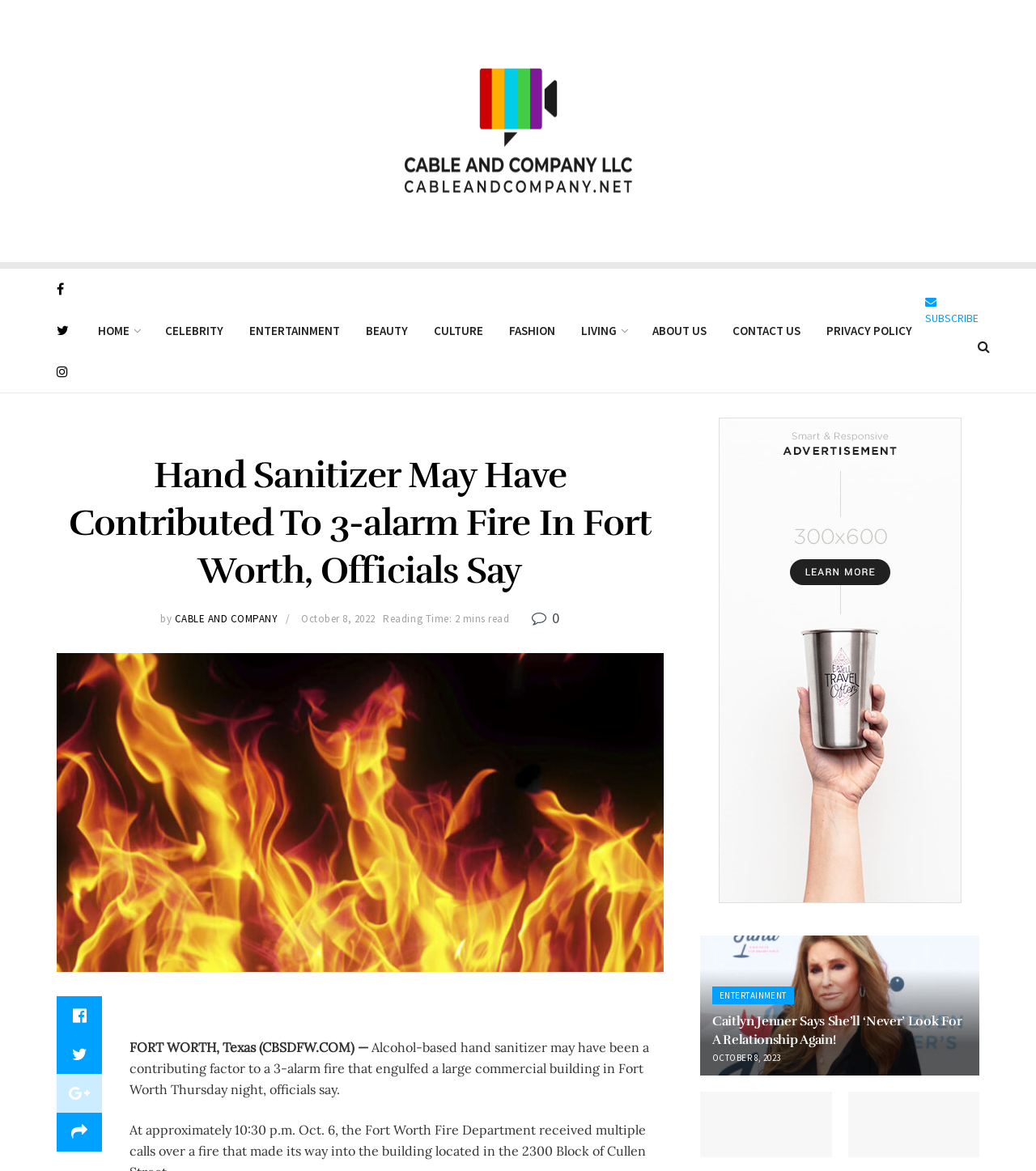Locate the bounding box coordinates of the element you need to click to accomplish the task described by this instruction: "View the ENTERTAINMENT section".

[0.228, 0.265, 0.341, 0.3]